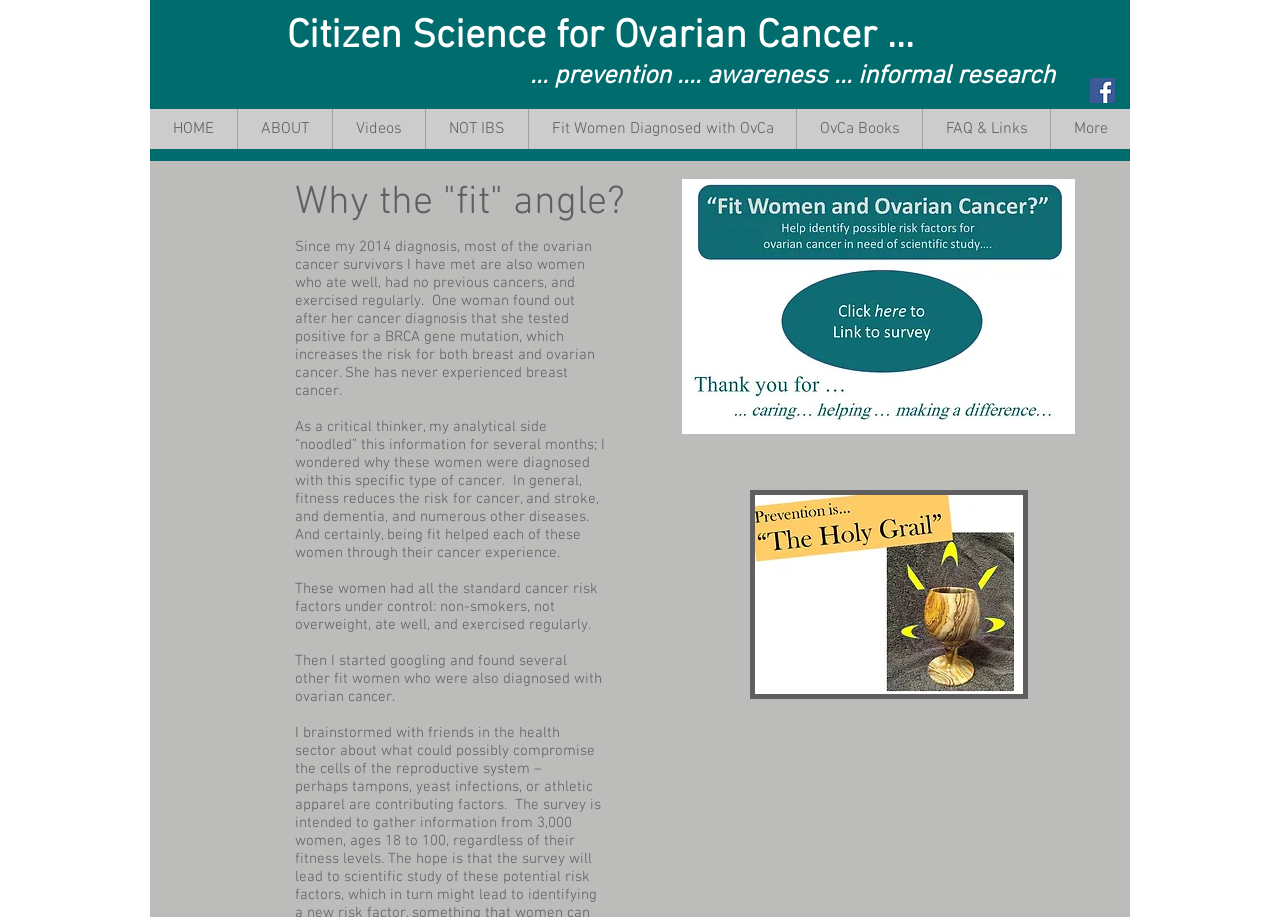Identify the bounding box coordinates for the UI element described as: "aria-label="Facebook Social Icon"". The coordinates should be provided as four floats between 0 and 1: [left, top, right, bottom].

[0.852, 0.085, 0.871, 0.112]